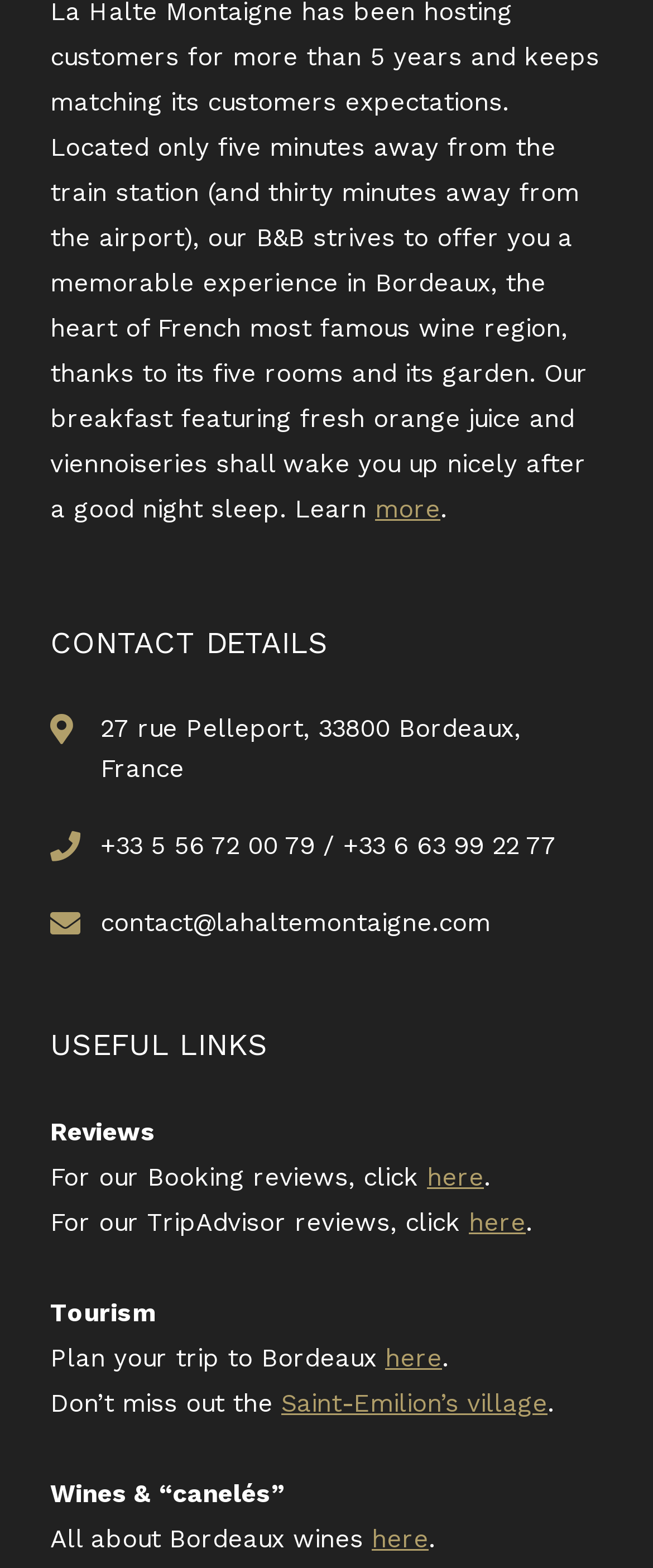Answer the question using only one word or a concise phrase: What is the last useful link provided?

Bordeaux wines